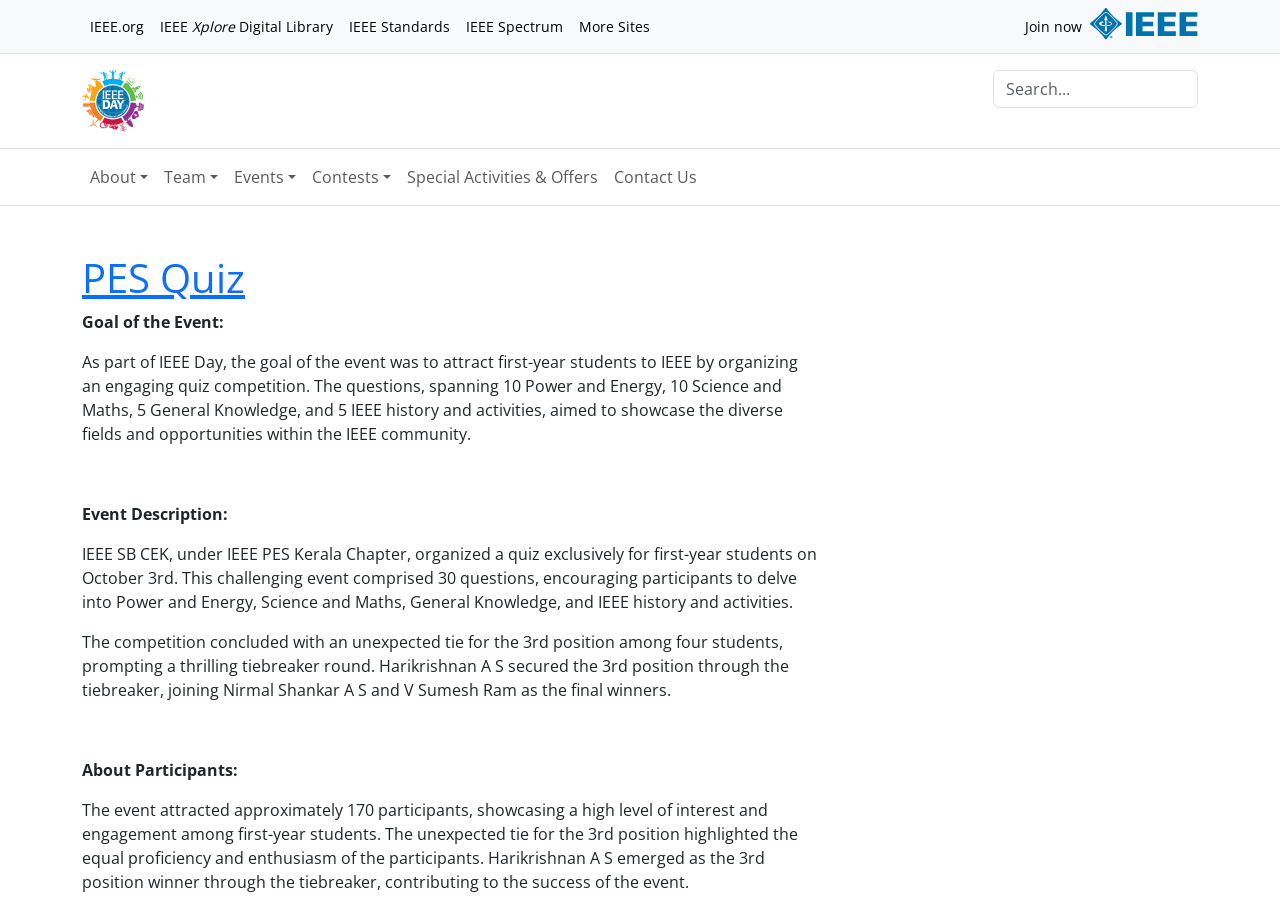Locate the bounding box coordinates of the clickable region to complete the following instruction: "Learn about the PES Quiz event."

[0.064, 0.279, 0.639, 0.332]